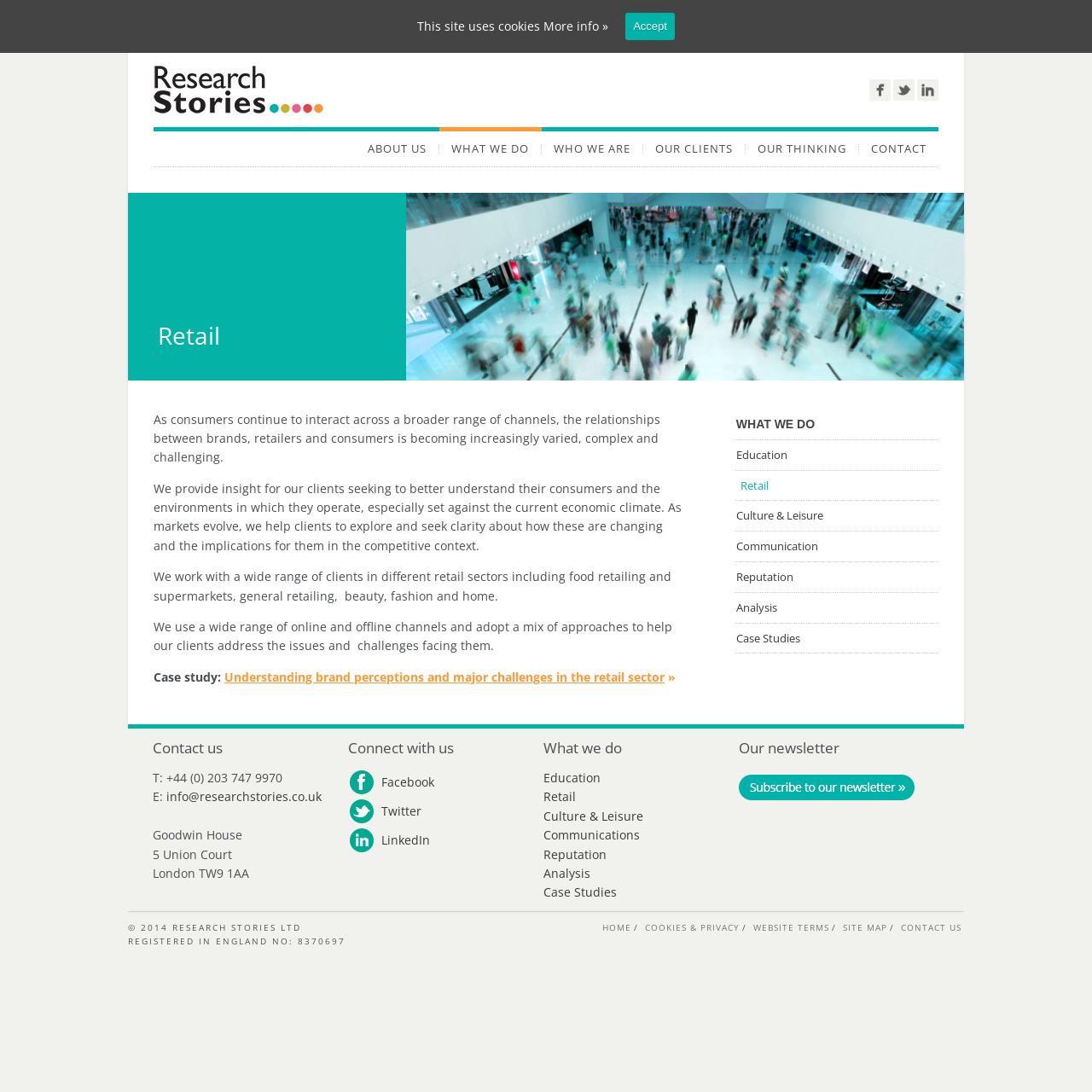Provide the bounding box coordinates of the HTML element described by the text: "What we do". The coordinates should be in the format [left, top, right, bottom] with values between 0 and 1.

[0.402, 0.132, 0.496, 0.14]